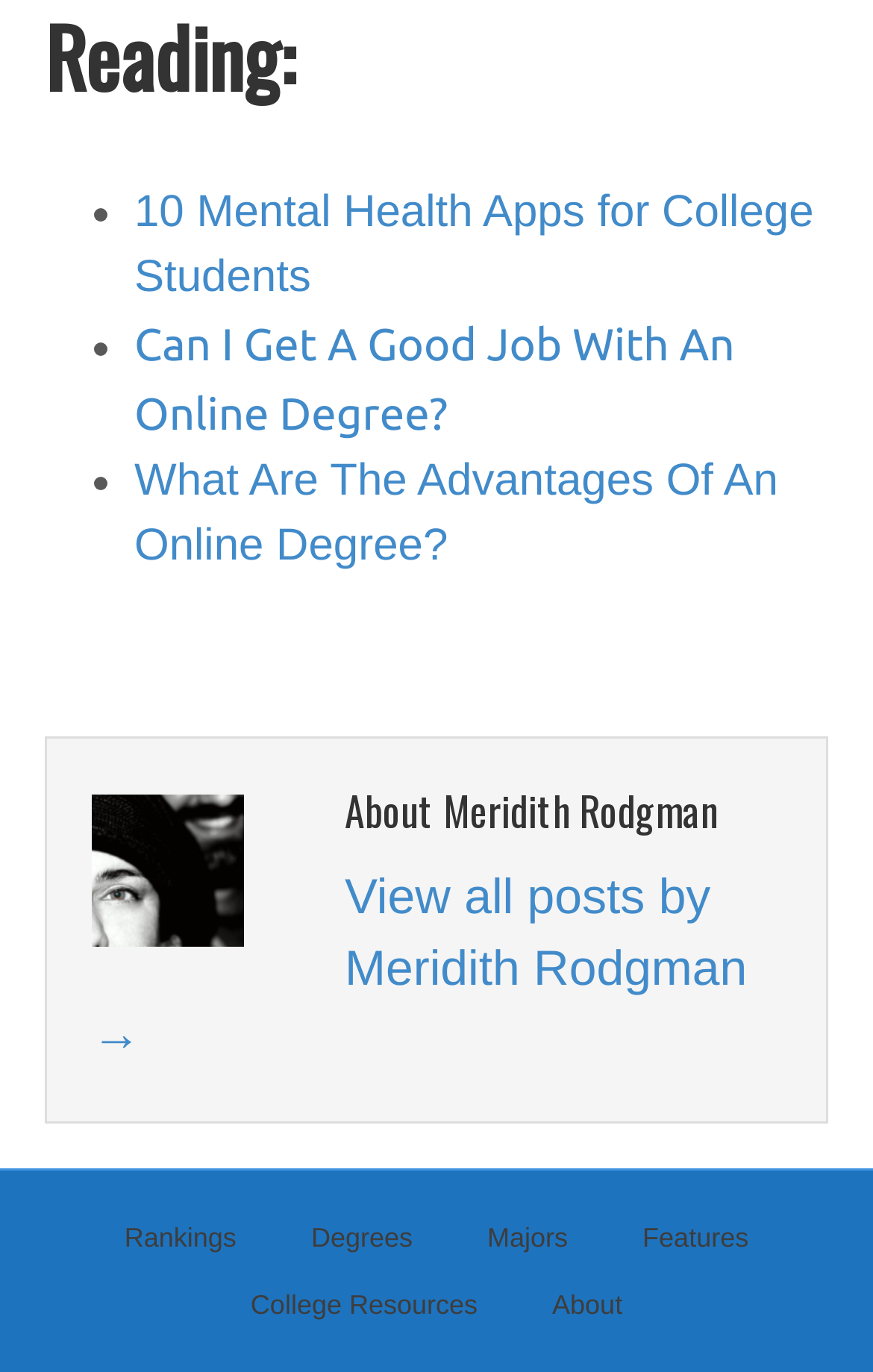Please specify the bounding box coordinates of the clickable section necessary to execute the following command: "View 10 Mental Health Apps for College Students".

[0.154, 0.137, 0.932, 0.22]